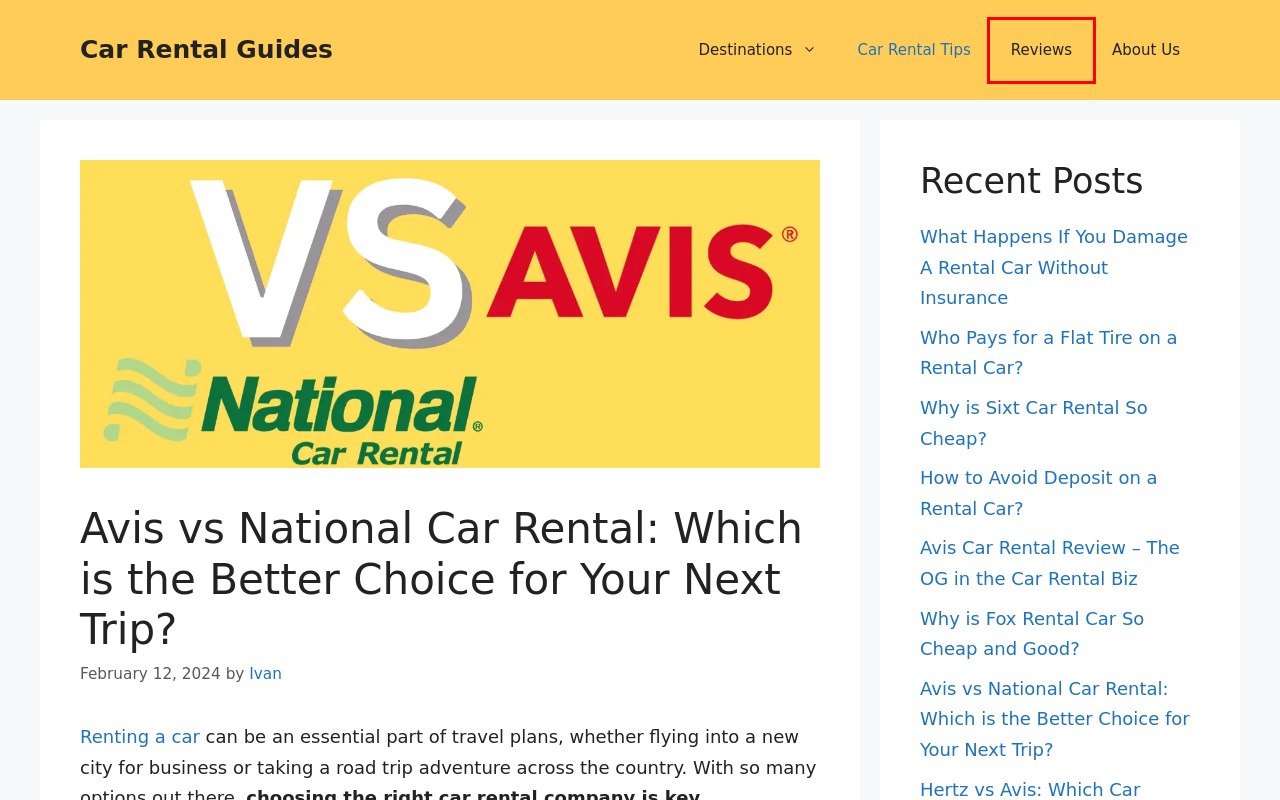Given a screenshot of a webpage with a red bounding box highlighting a UI element, determine which webpage description best matches the new webpage that appears after clicking the highlighted element. Here are the candidates:
A. Who Pays for a Flat Tire on a Rental Car? You Need Know This
B. Avis Car Rental Review - The OG in the Car Rental Biz
C. Why is Fox Rental Car So Cheap and Good?
D. Car Rental Guides & Tips For All World Destinations
E. Reviews - Car Rental Guides
F. About Us - Car Rental Guides
G. Car Rental Tips - Car Rental Guides
H. What Happens If You Damage A Rental Car Without Insurance - Car Rental Guides

E